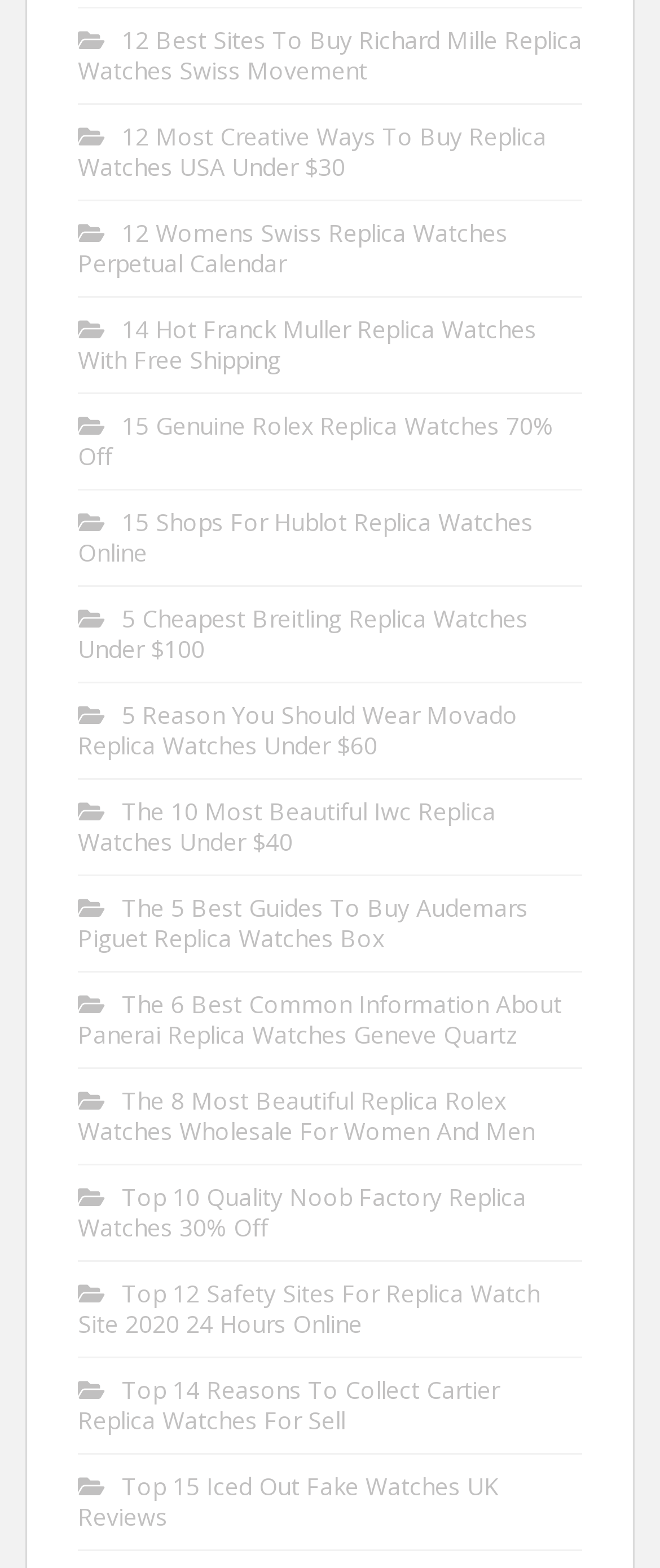Please determine the bounding box coordinates of the element's region to click in order to carry out the following instruction: "View the guide to buy Audemars Piguet replica watches". The coordinates should be four float numbers between 0 and 1, i.e., [left, top, right, bottom].

[0.118, 0.568, 0.8, 0.608]